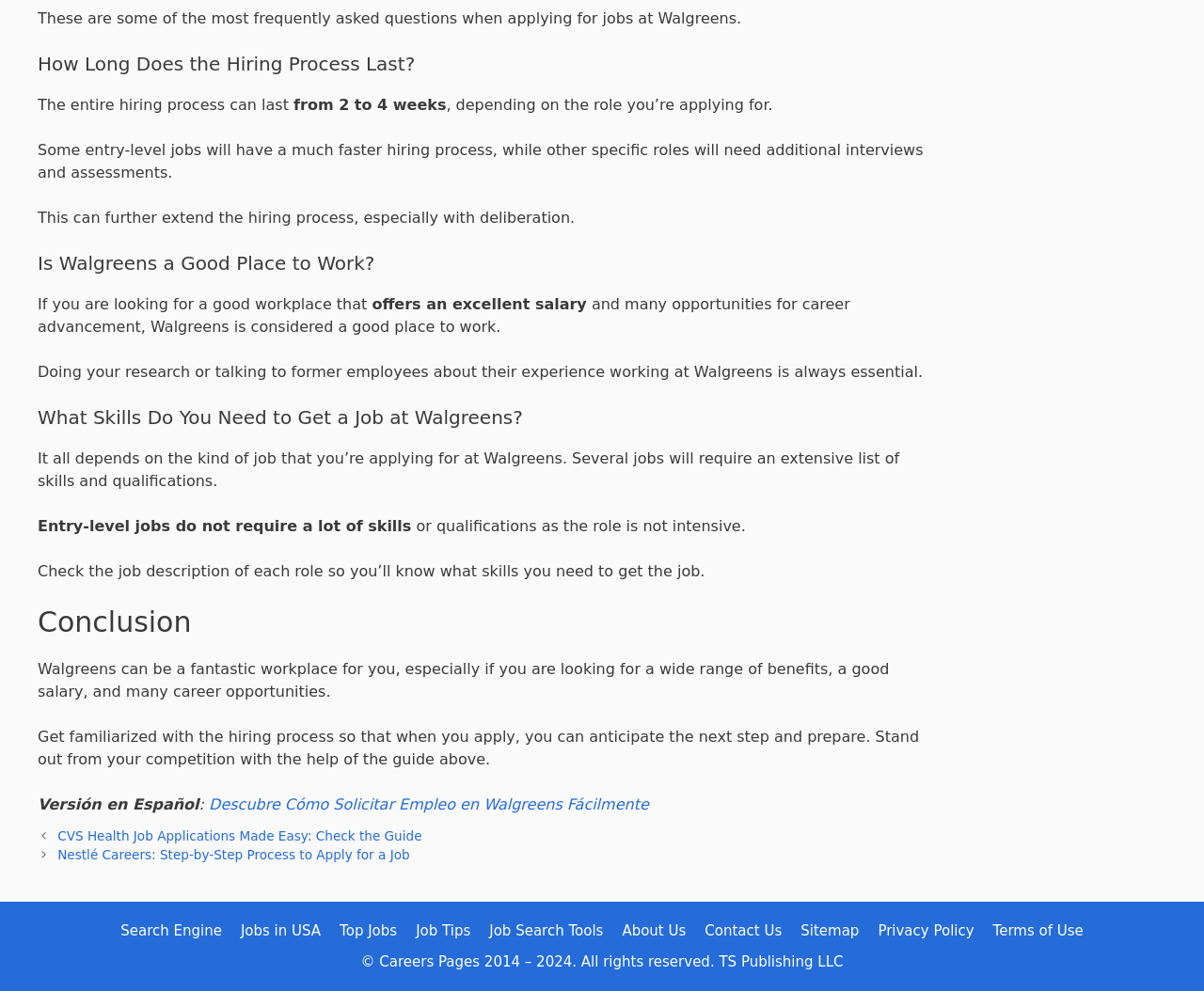Given the element description "Sitemap", identify the bounding box of the corresponding UI element.

[0.665, 0.931, 0.714, 0.948]